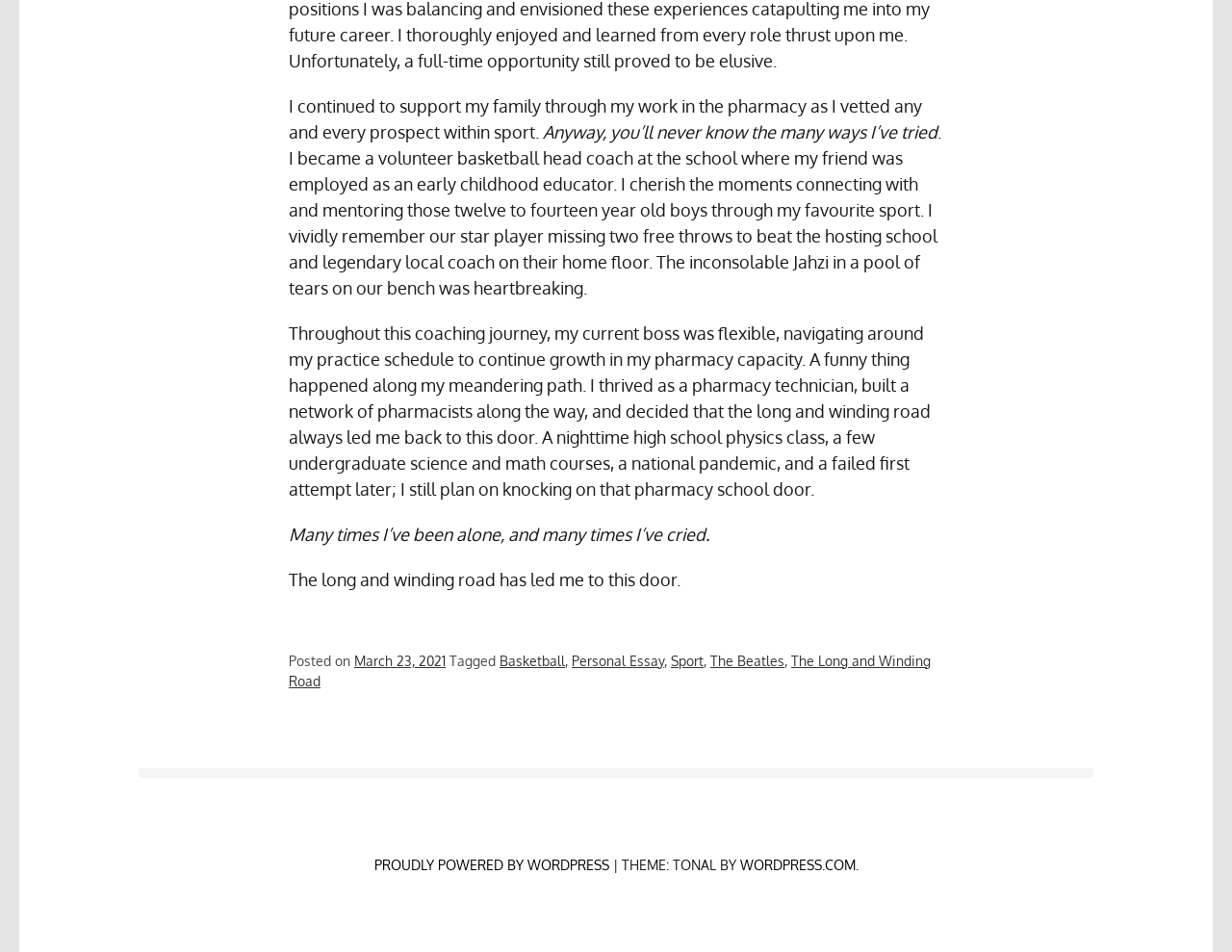Identify the bounding box of the HTML element described here: "The Long and Winding Road". Provide the coordinates as four float numbers between 0 and 1: [left, top, right, bottom].

[0.234, 0.685, 0.755, 0.724]